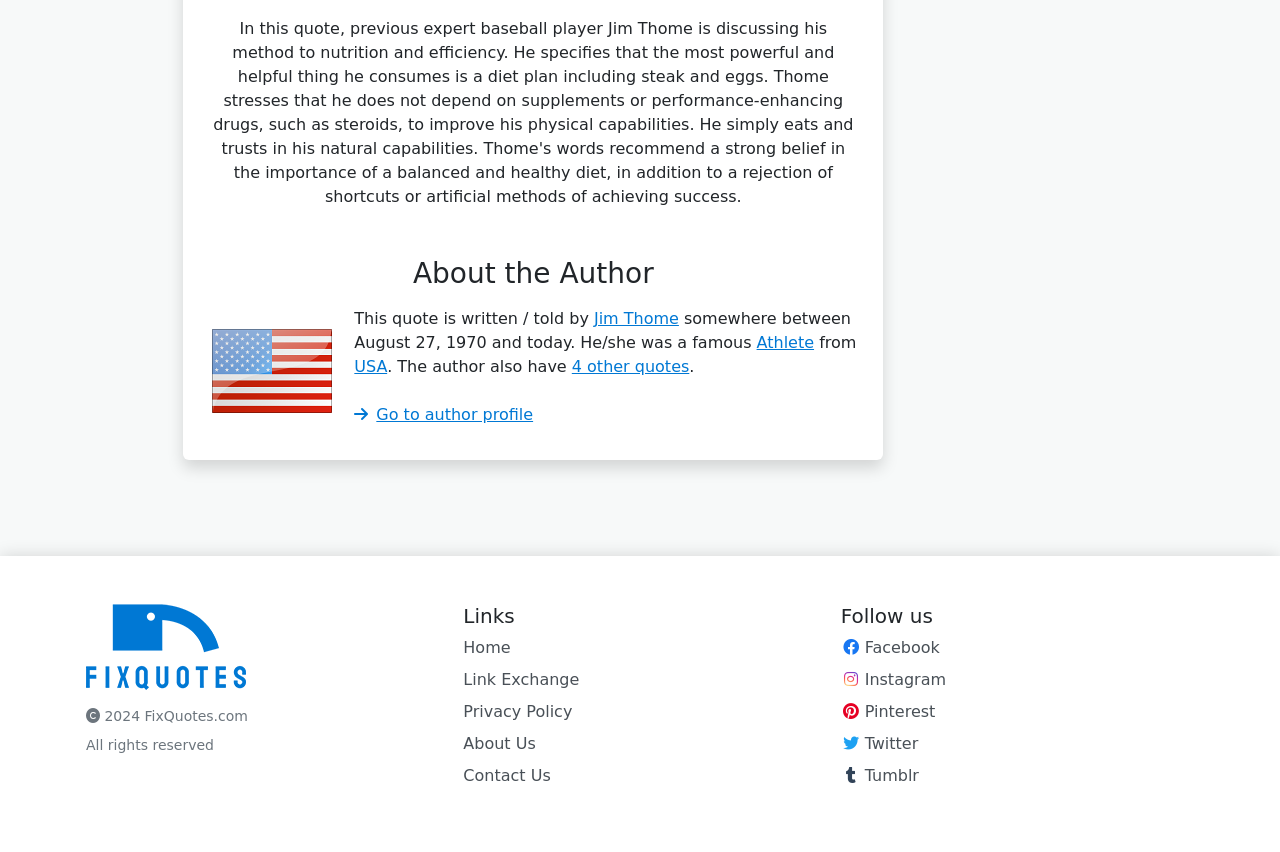Respond to the question below with a single word or phrase:
How many social media platforms are linked on the website?

5